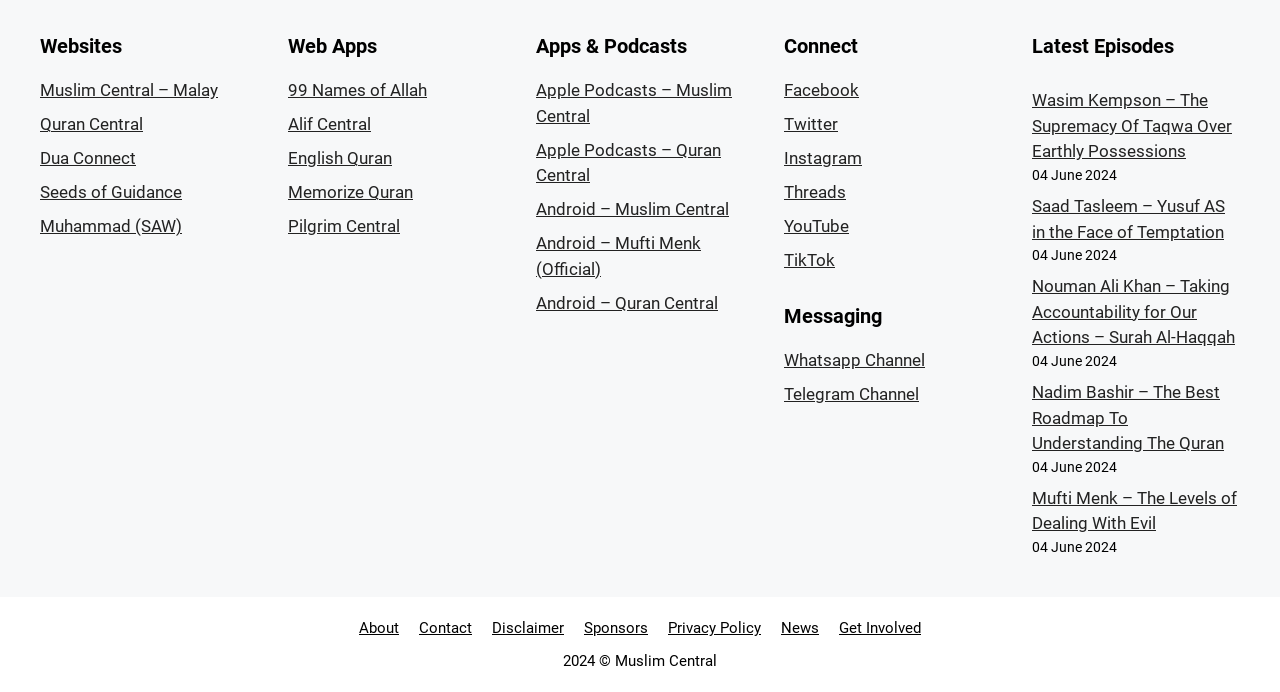Please identify the bounding box coordinates of the clickable area that will allow you to execute the instruction: "Read about Wasim Kempson – The Supremacy Of Taqwa Over Earthly Possessions".

[0.806, 0.131, 0.962, 0.233]